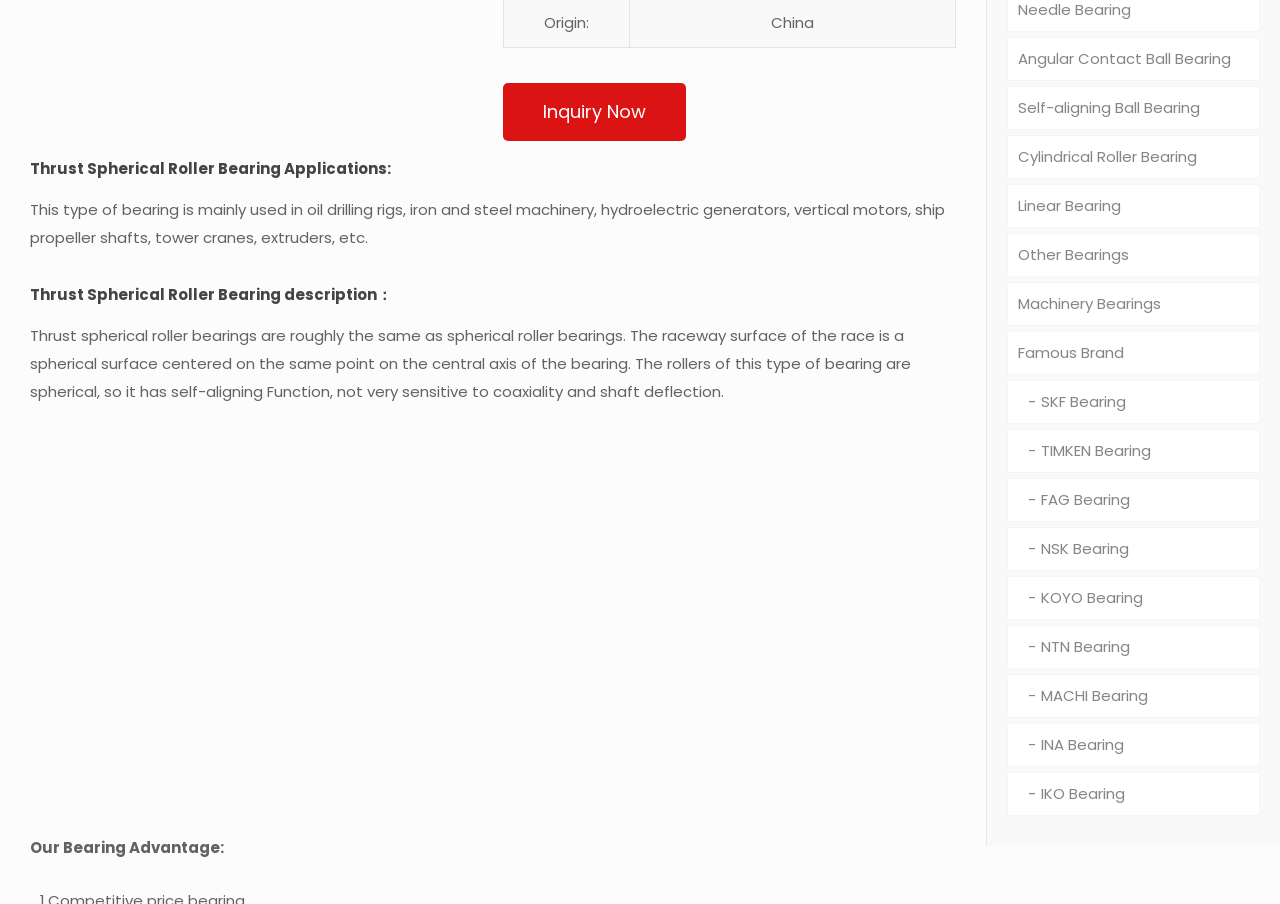Using the format (top-left x, top-left y, bottom-right x, bottom-right y), provide the bounding box coordinates for the described UI element. All values should be floating point numbers between 0 and 1: Details

None